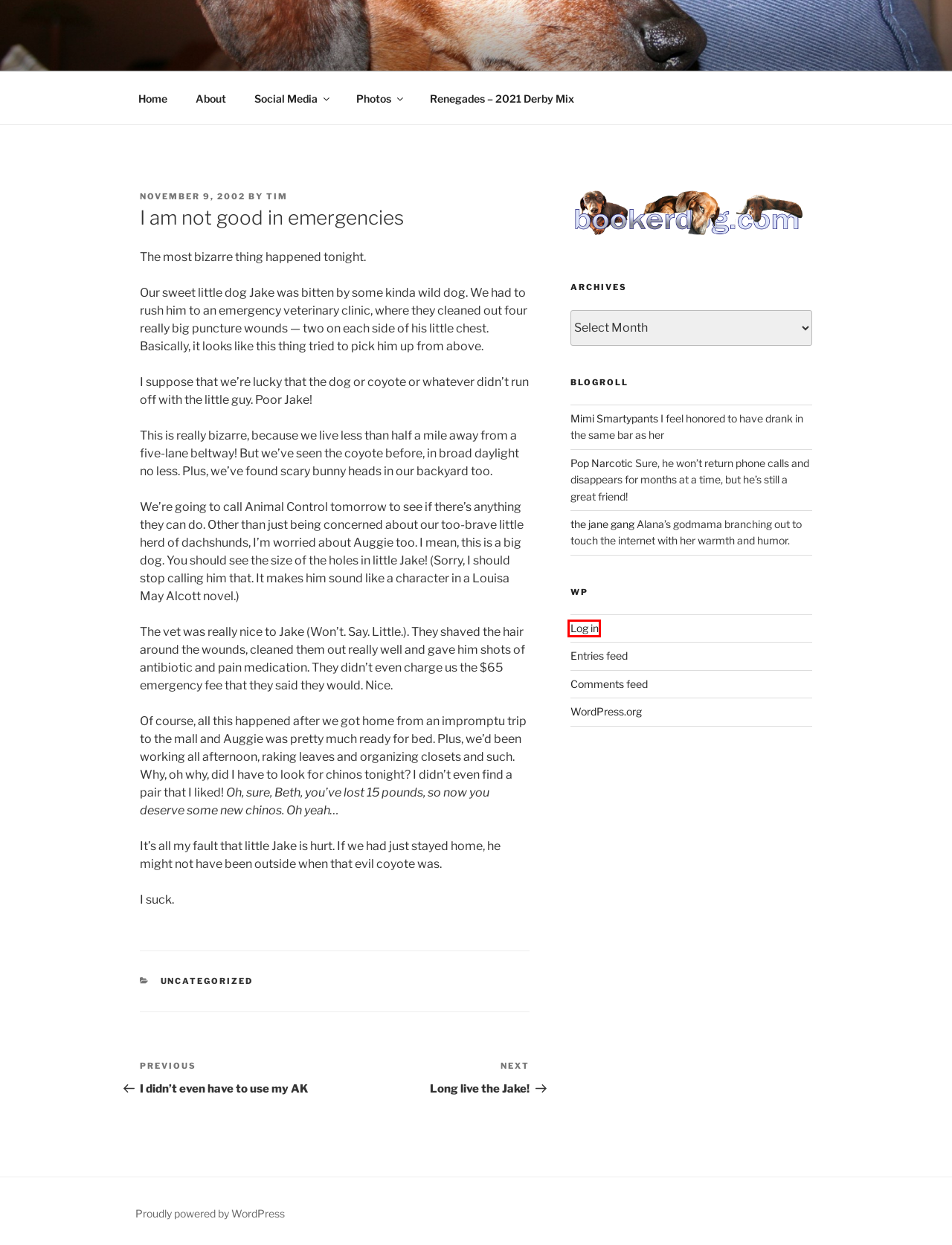You have a screenshot showing a webpage with a red bounding box highlighting an element. Choose the webpage description that best fits the new webpage after clicking the highlighted element. The descriptions are:
A. Blog Tool, Publishing Platform, and CMS – WordPress.org
B. Popnarcotic | A Life In Pop Culture Expressed Poorly
C. Photos – bookerdog.com
D. Renegades – 2021 Derby Mix – bookerdog.com
E. Log In ‹ bookerdog.com — WordPress
F. Long live the Jake! – bookerdog.com
G. Uncategorized – bookerdog.com
H. bookerdog.com

E